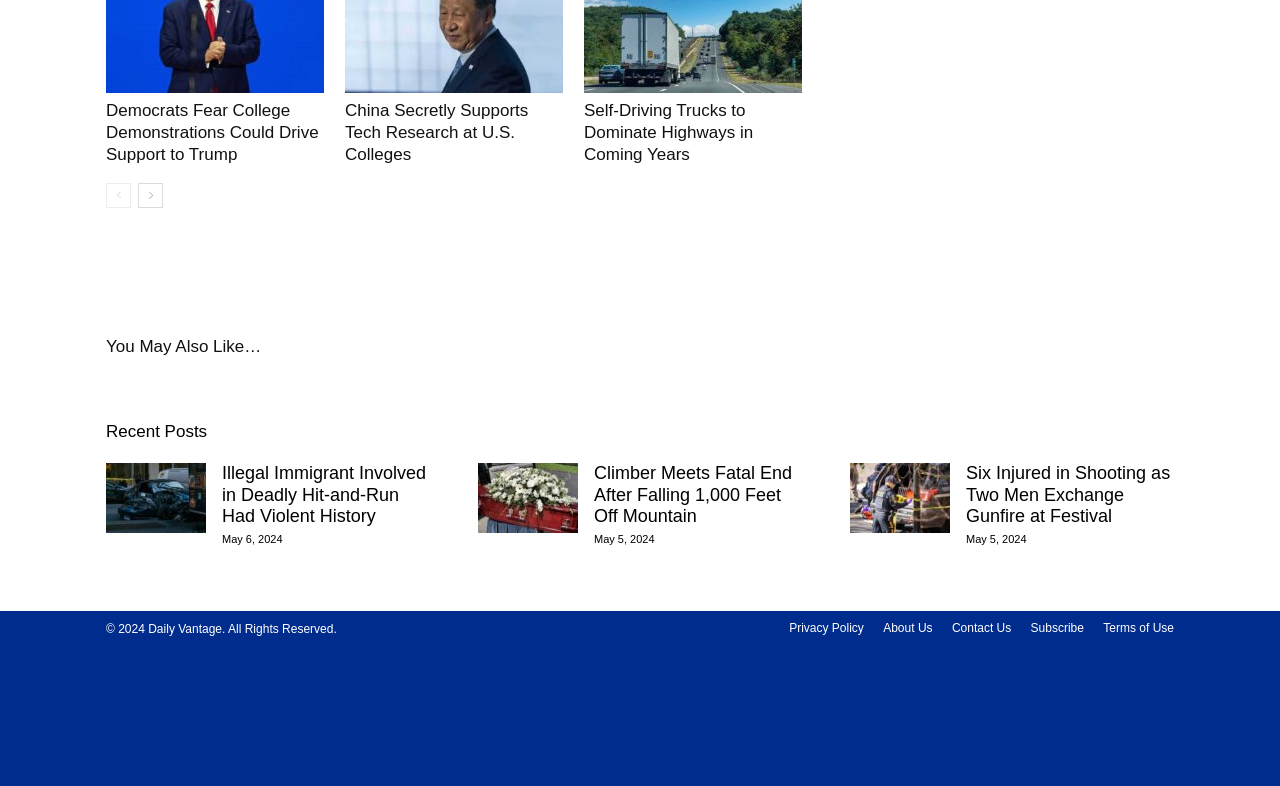Please provide the bounding box coordinates for the element that needs to be clicked to perform the instruction: "view the 'Recent Posts' section". The coordinates must consist of four float numbers between 0 and 1, formatted as [left, top, right, bottom].

[0.083, 0.529, 0.917, 0.569]